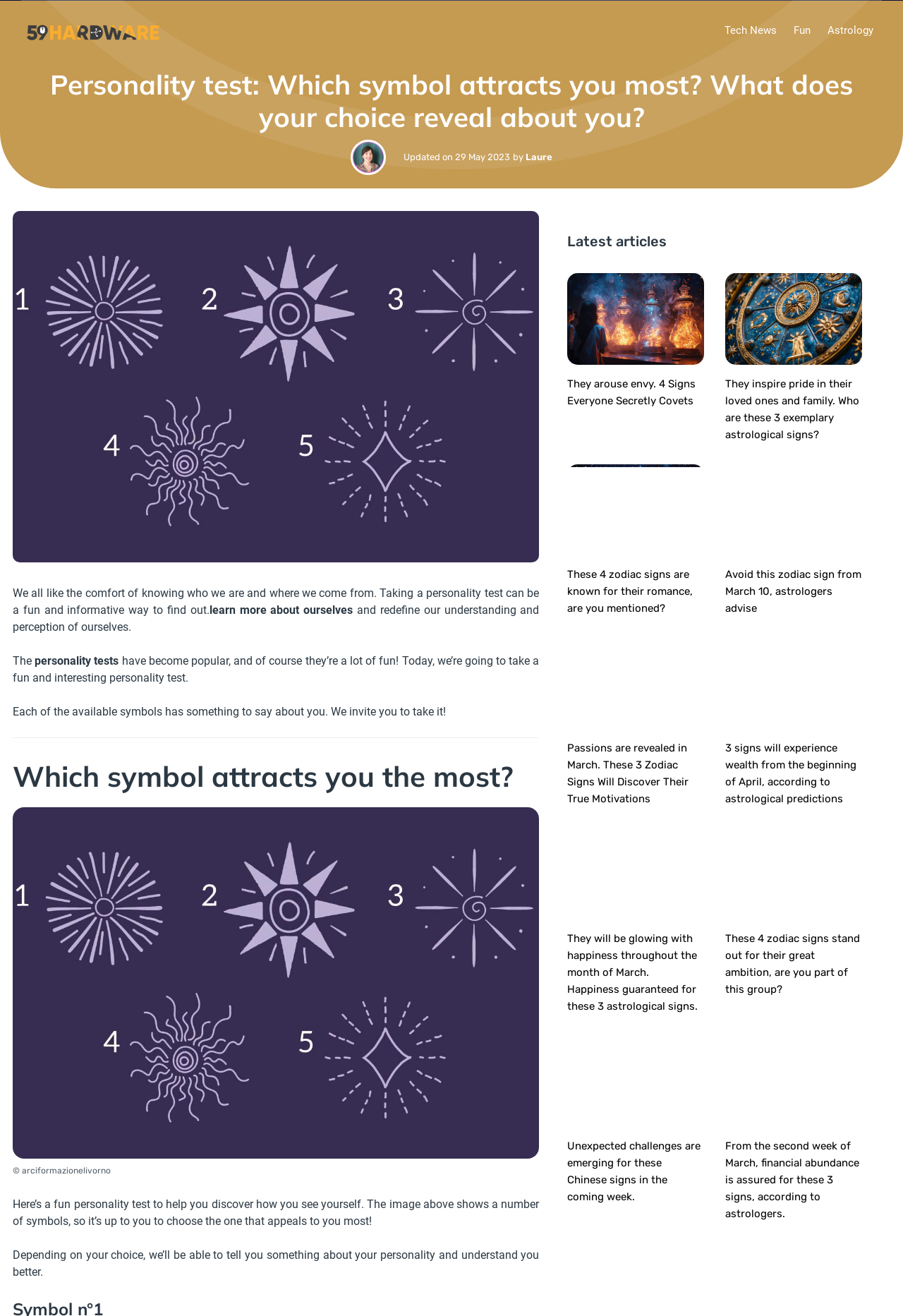Please specify the bounding box coordinates of the clickable region to carry out the following instruction: "View the 'Astrology' section". The coordinates should be four float numbers between 0 and 1, in the format [left, top, right, bottom].

[0.907, 0.007, 0.977, 0.039]